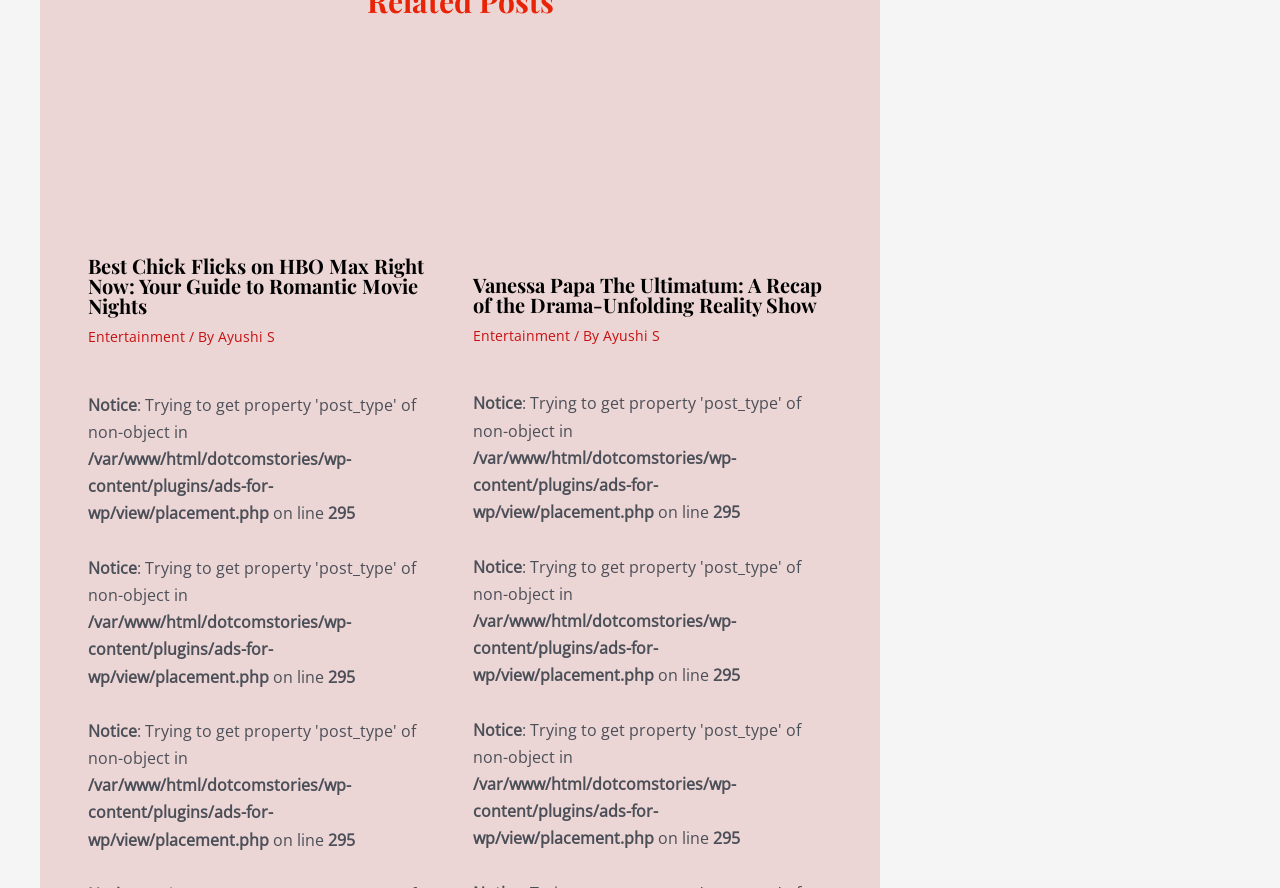Pinpoint the bounding box coordinates of the element that must be clicked to accomplish the following instruction: "View the article about Vanessa Papa The Ultimatum". The coordinates should be in the format of four float numbers between 0 and 1, i.e., [left, top, right, bottom].

[0.369, 0.309, 0.65, 0.355]